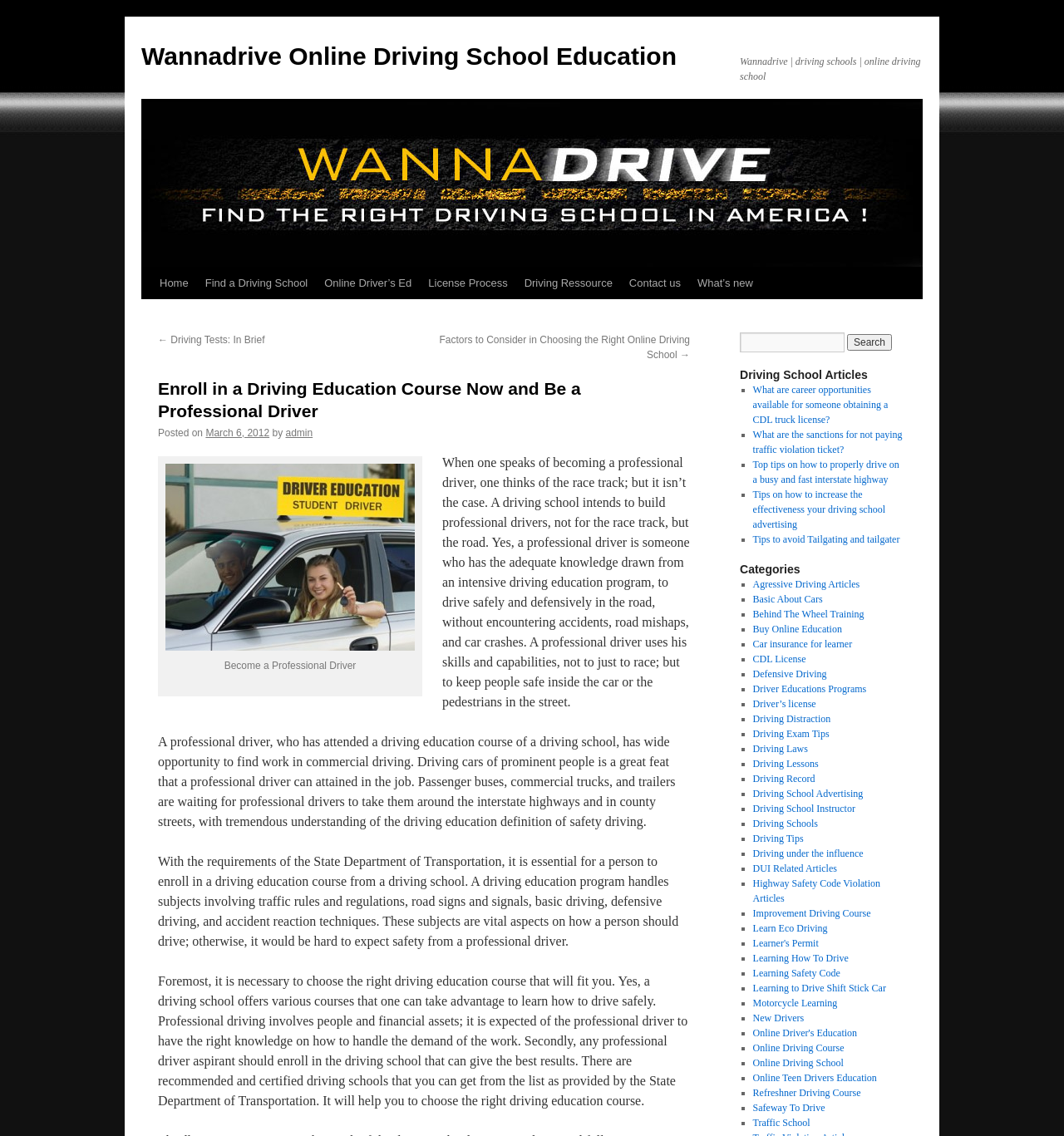From the given element description: "Improvement Driving Course", find the bounding box for the UI element. Provide the coordinates as four float numbers between 0 and 1, in the order [left, top, right, bottom].

[0.707, 0.799, 0.818, 0.809]